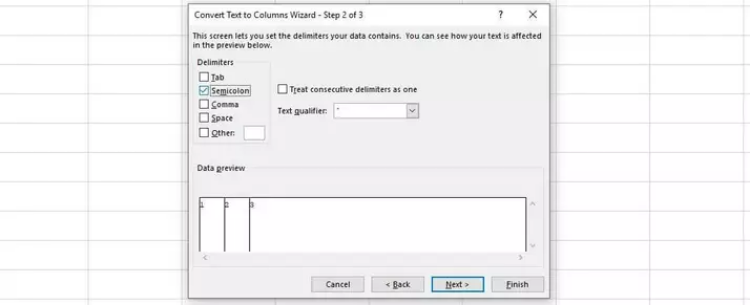From the image, can you give a detailed response to the question below:
What is the purpose of the preview area?

The purpose of the preview area is to illustrate how the selected delimiter affects the text in the respective column, providing a visual representation of the delimiter's impact on data organization.